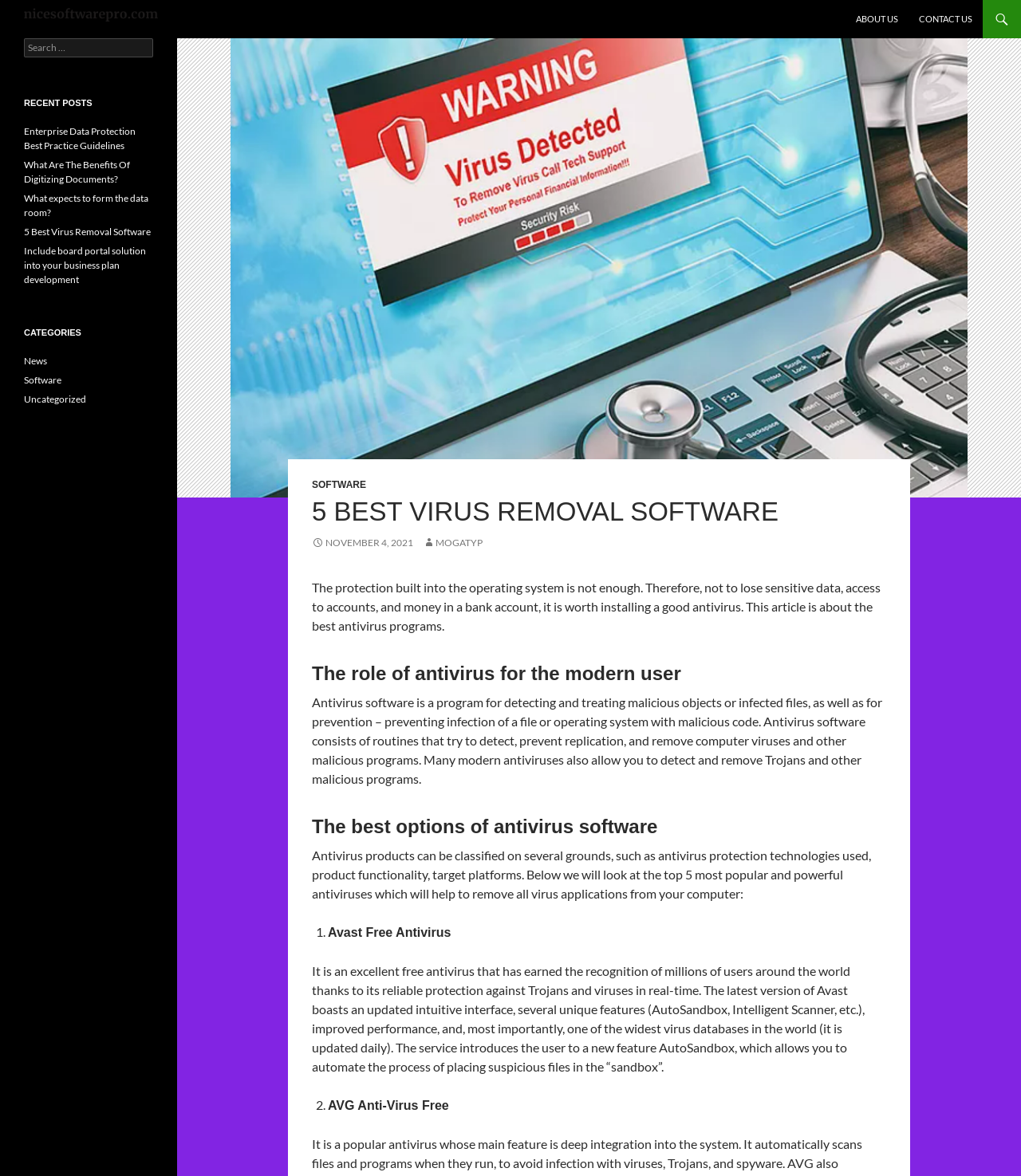Please answer the following question using a single word or phrase: 
What is the category of the article 'Enterprise Data Protection Best Practice Guidelines'?

News